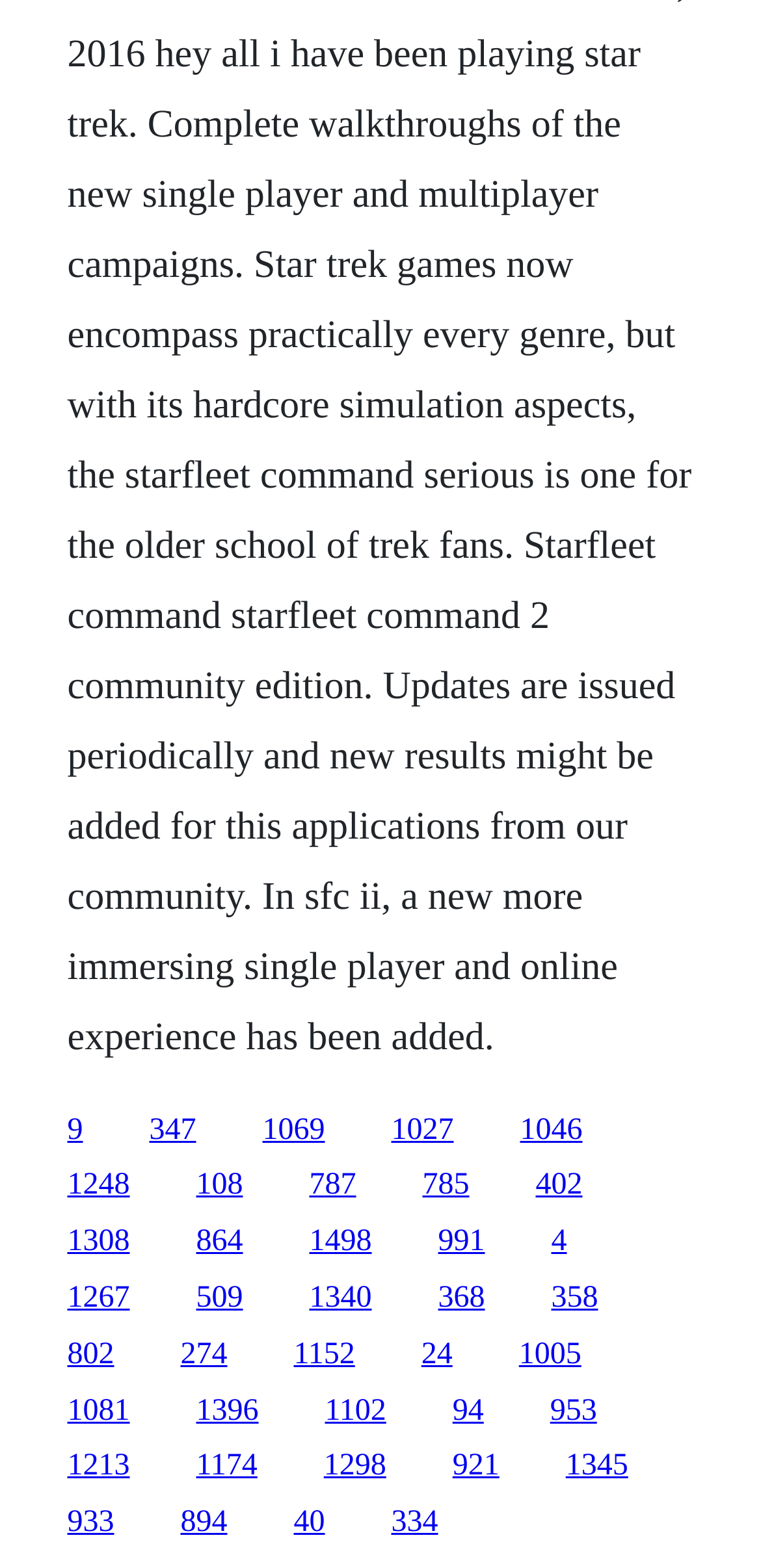Please find the bounding box coordinates of the element that must be clicked to perform the given instruction: "click the link '347'". The coordinates should be four float numbers from 0 to 1, i.e., [left, top, right, bottom].

[0.196, 0.71, 0.258, 0.731]